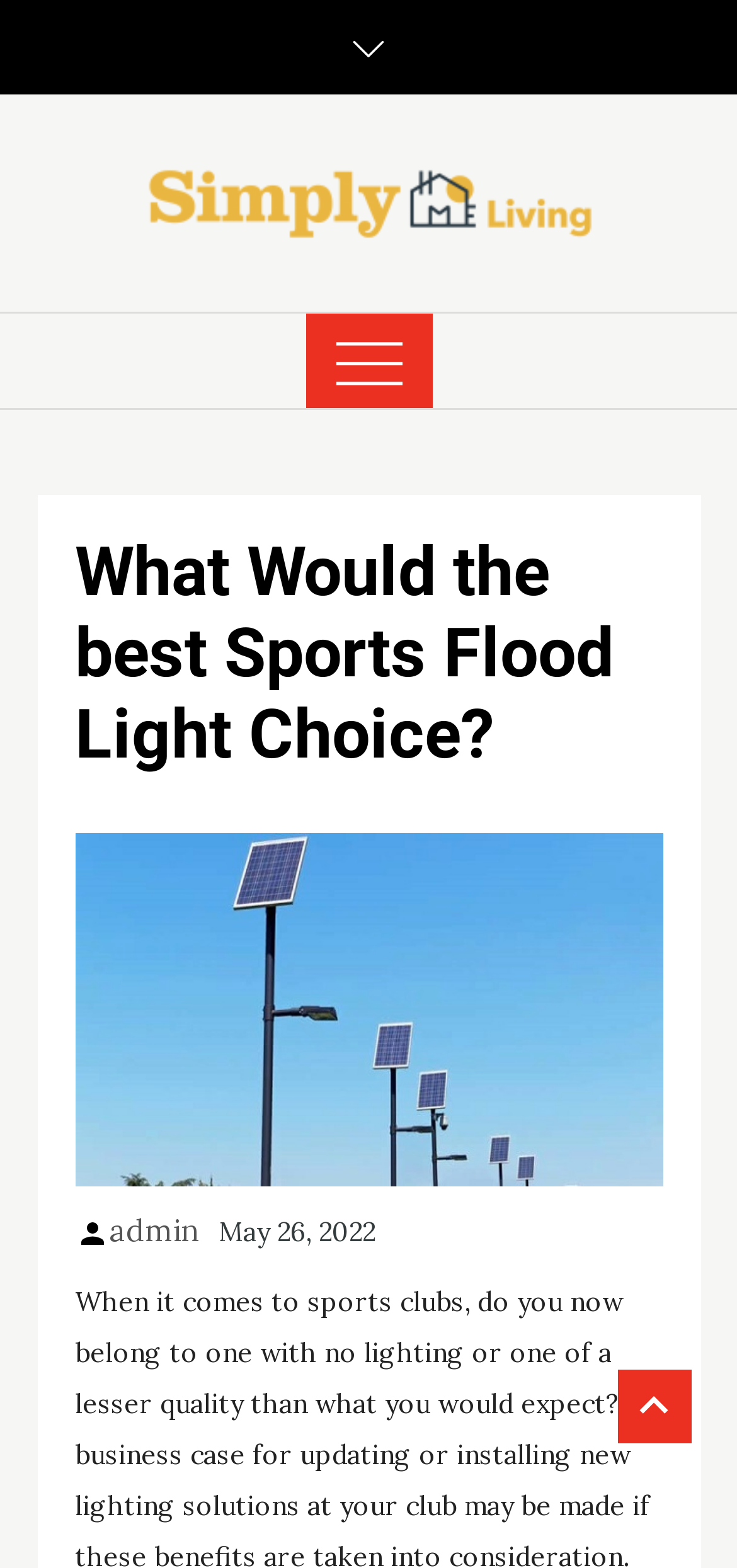Please respond in a single word or phrase: 
What is the date mentioned on the webpage?

May 26, 2022